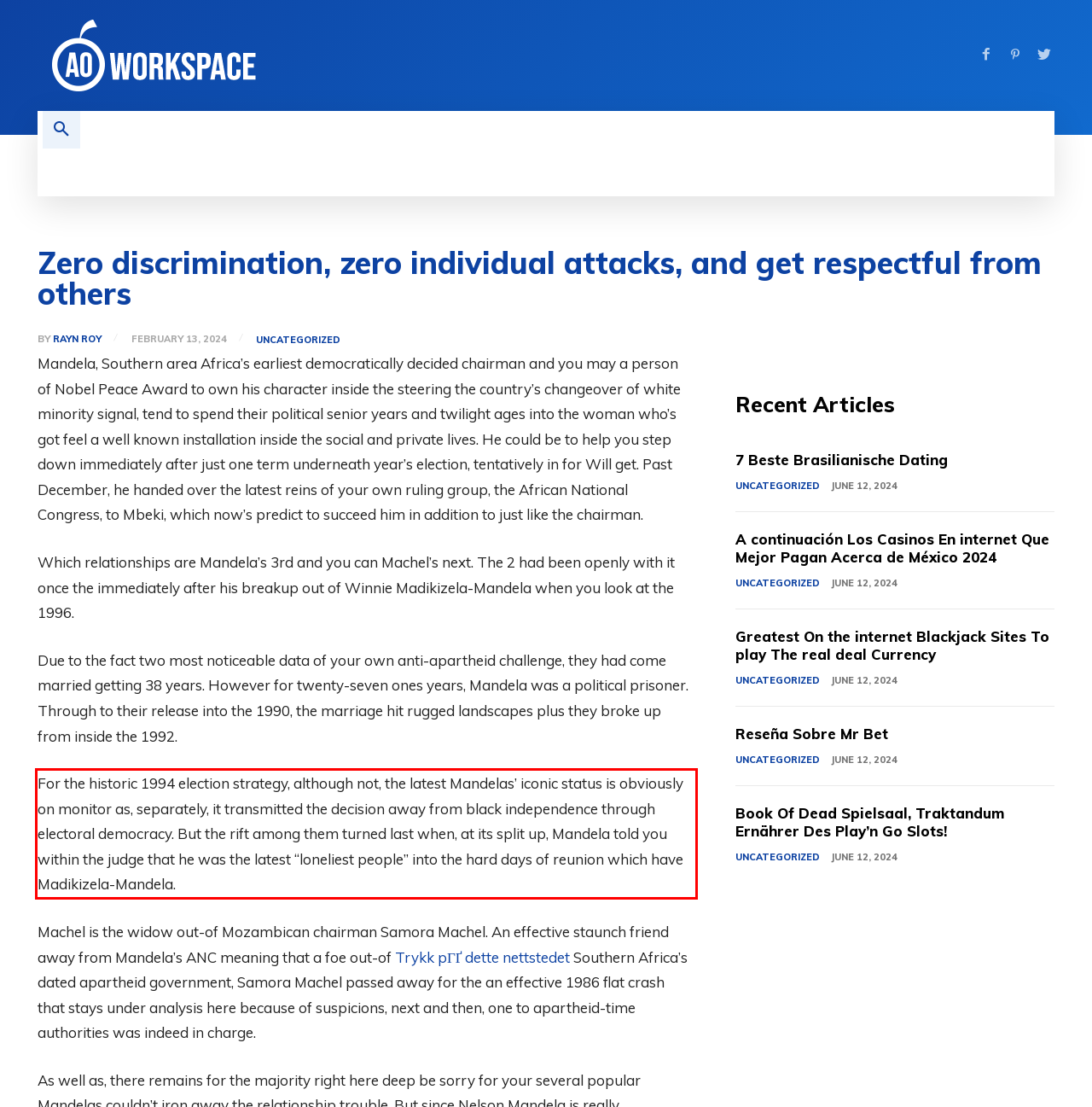You have a screenshot of a webpage with a UI element highlighted by a red bounding box. Use OCR to obtain the text within this highlighted area.

For the historic 1994 election strategy, although not, the latest Mandelas’ iconic status is obviously on monitor as, separately, it transmitted the decision away from black independence through electoral democracy. But the rift among them turned last when, at its split up, Mandela told you within the judge that he was the latest “loneliest people” into the hard days of reunion which have Madikizela-Mandela.